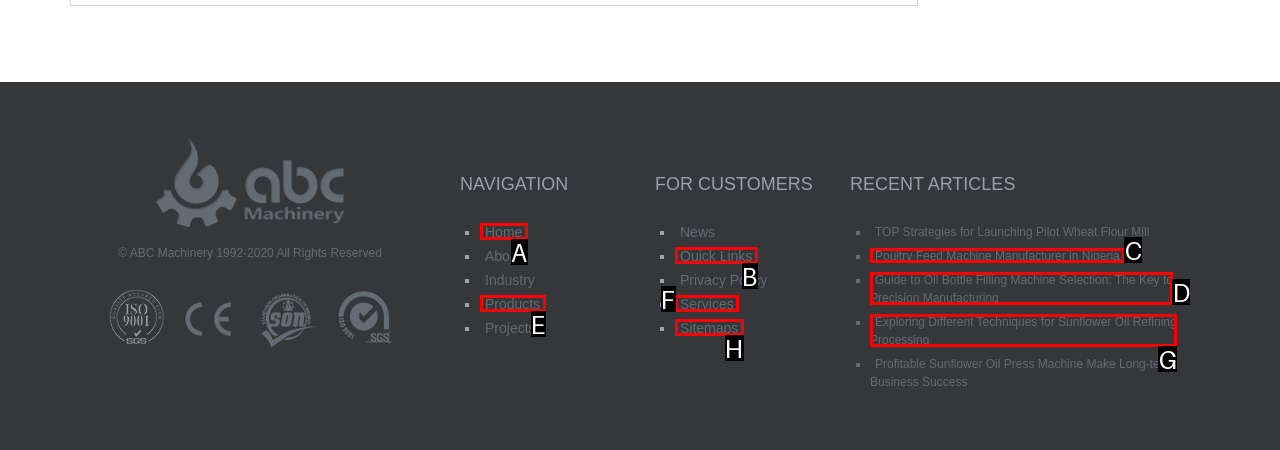Pick the option that best fits the description: Sitemaps. Reply with the letter of the matching option directly.

H